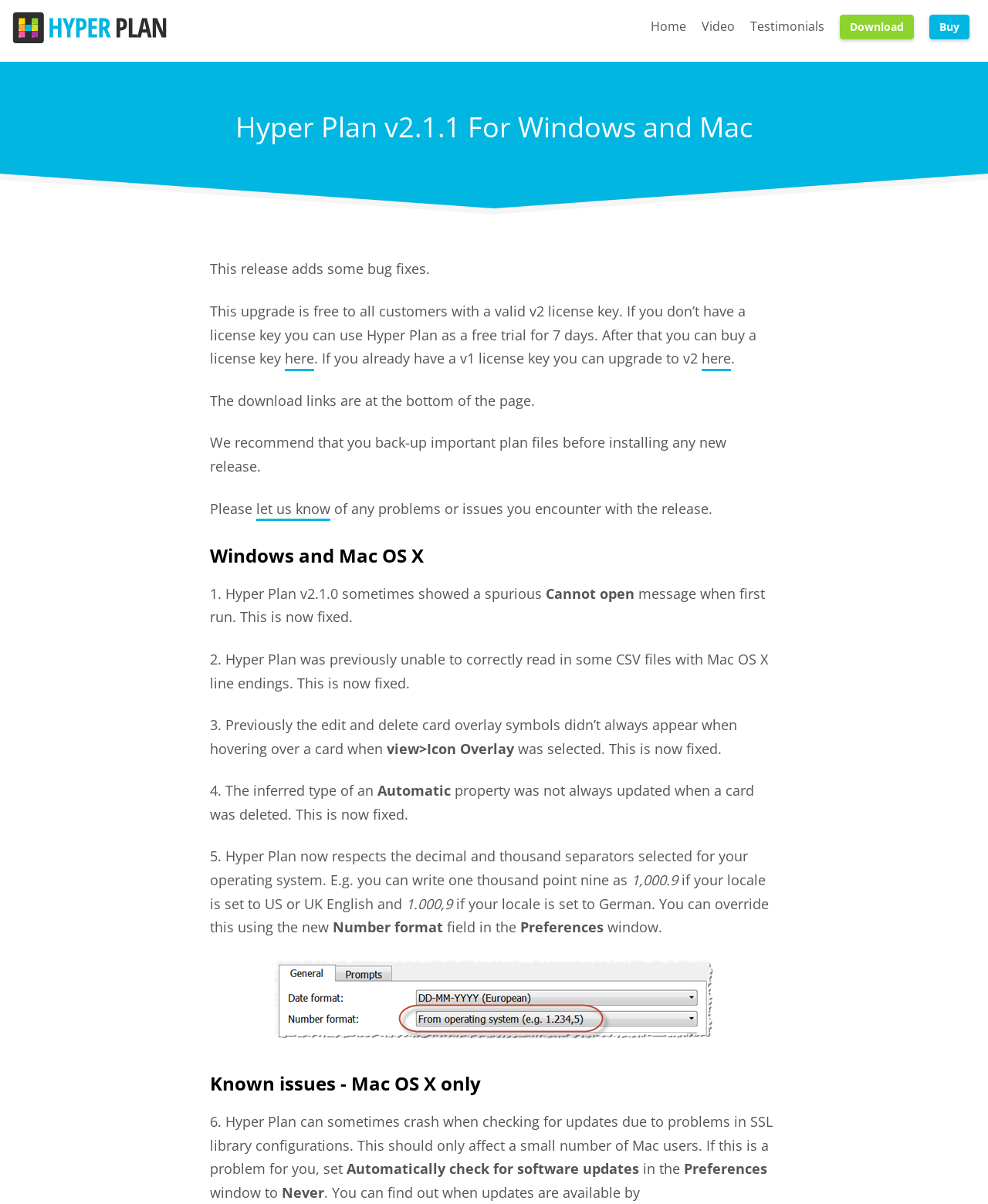Determine the bounding box coordinates of the clickable region to execute the instruction: "Click the 'let us know' link". The coordinates should be four float numbers between 0 and 1, denoted as [left, top, right, bottom].

[0.259, 0.413, 0.334, 0.432]